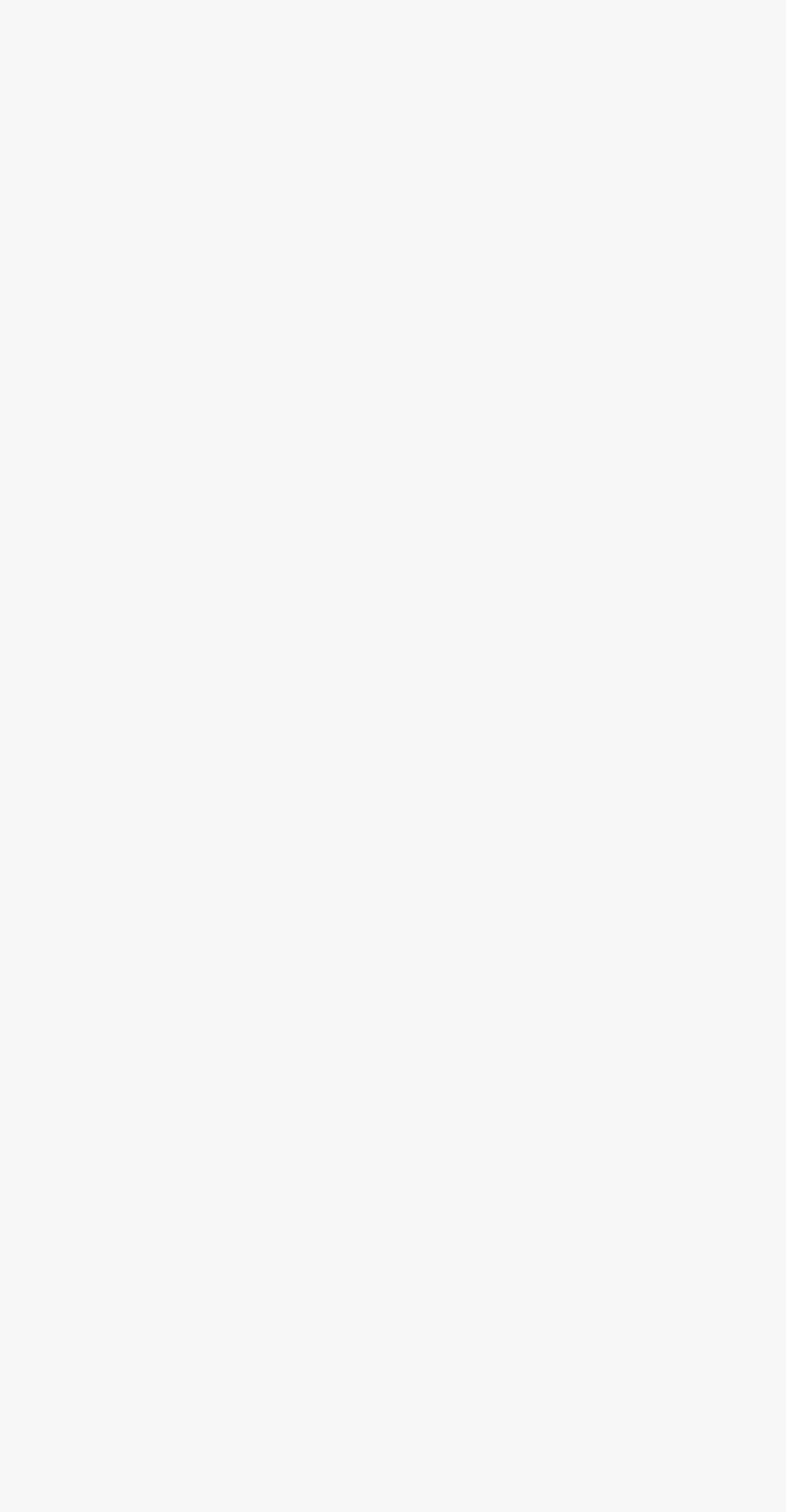What is the second option in the list?
From the screenshot, provide a brief answer in one word or phrase.

Donate